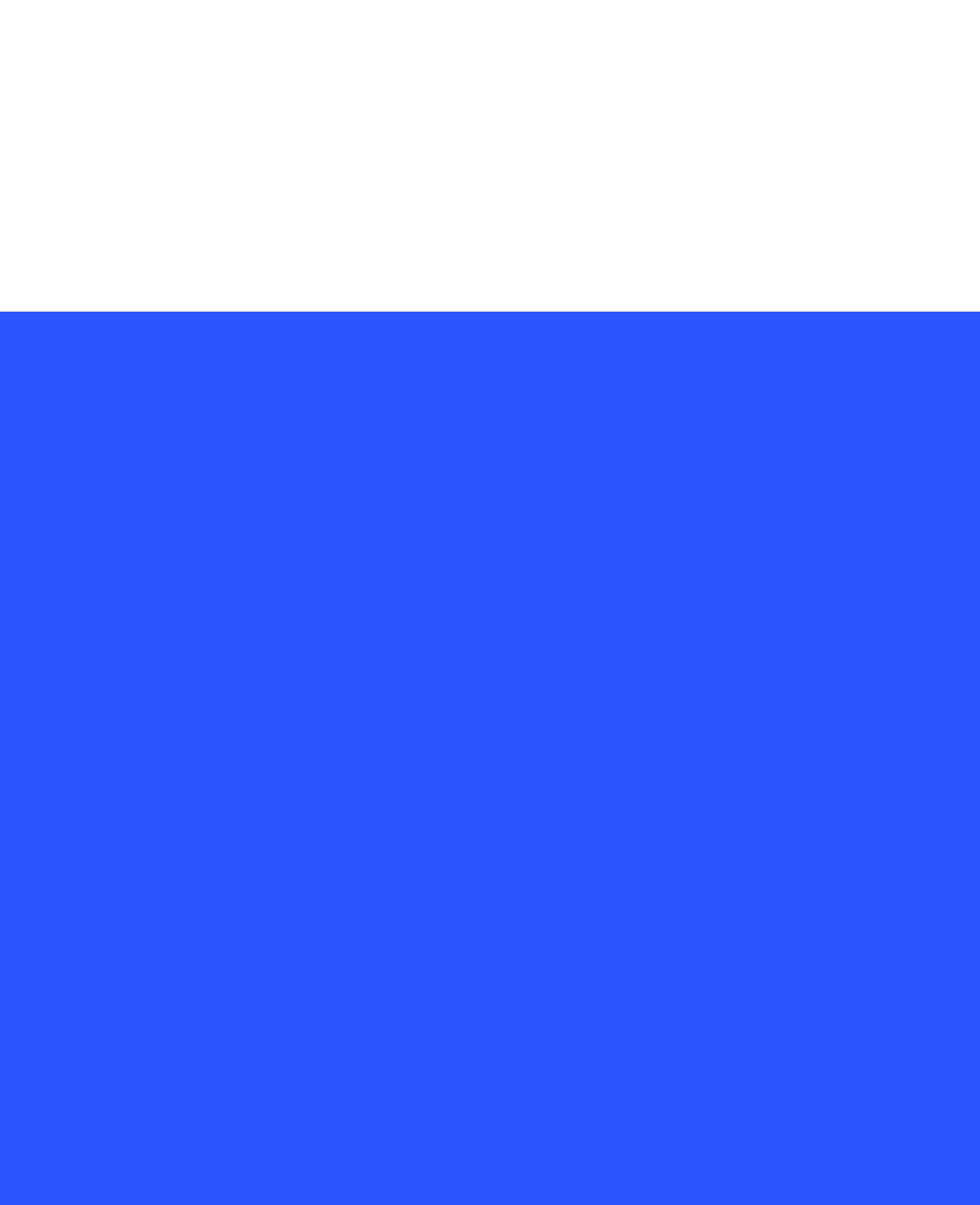Based on the image, provide a detailed and complete answer to the question: 
What is the purpose of the newsletter signup form?

The newsletter signup form is located at the top of the webpage, with a heading 'Never miss an exhibition again. Get all the news direct to your inbox.' and input fields for First Name, Last Name, and E-mail. This suggests that the purpose of the form is to allow users to sign up for a newsletter to receive news about exhibitions.